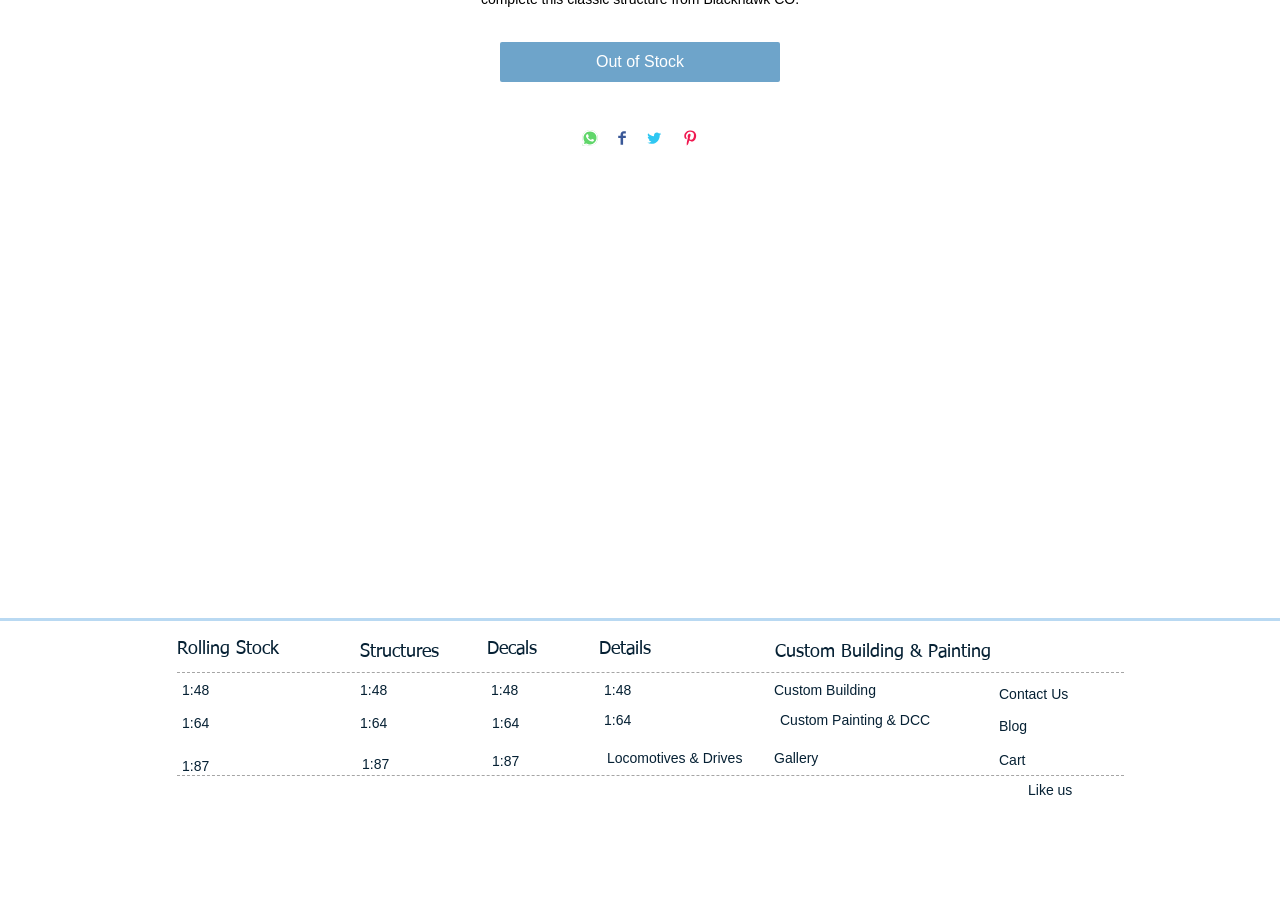Show me the bounding box coordinates of the clickable region to achieve the task as per the instruction: "Share on WhatsApp".

[0.455, 0.142, 0.467, 0.162]